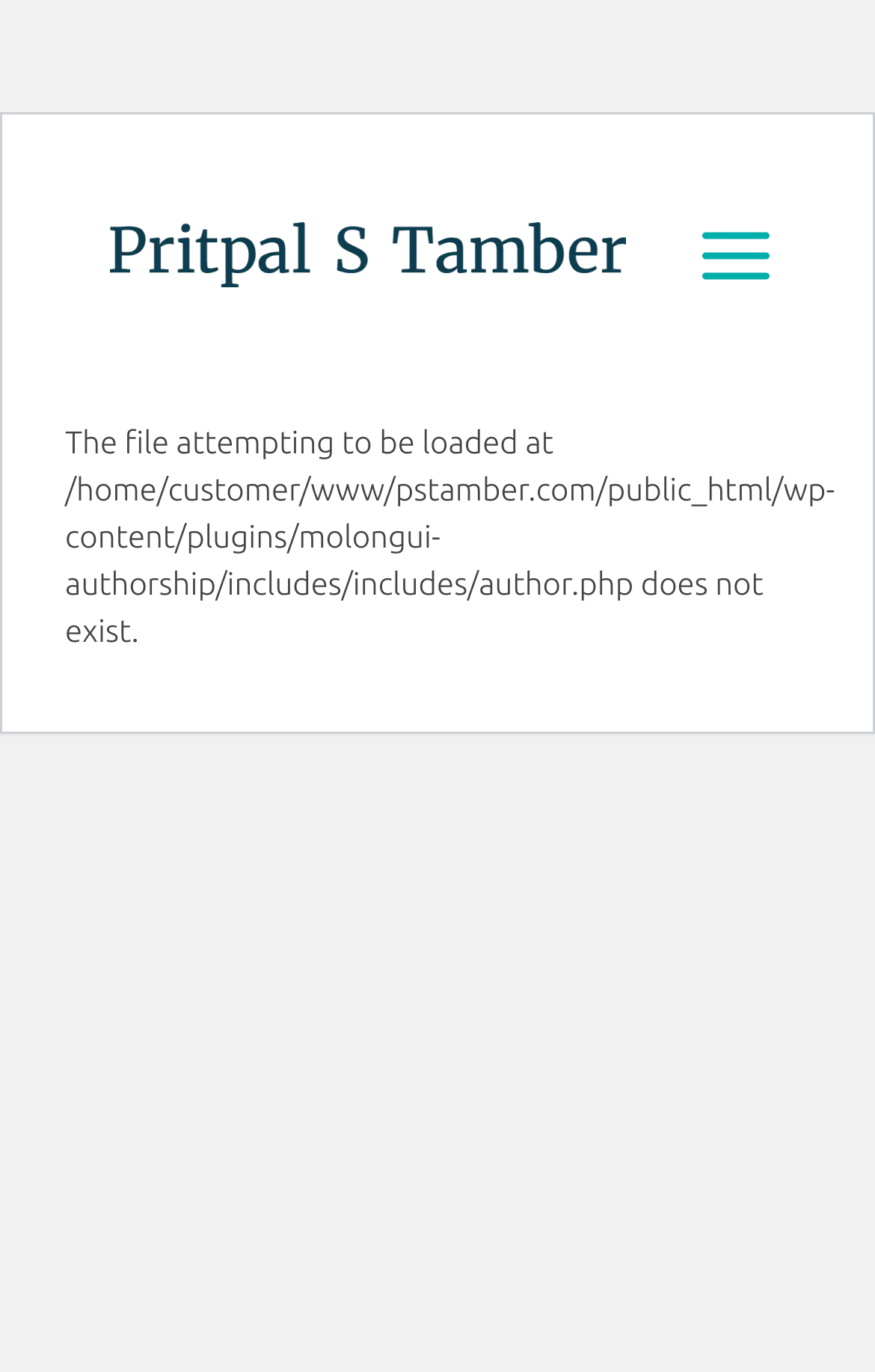Given the element description "alt="Pritpal S Tamber"" in the screenshot, predict the bounding box coordinates of that UI element.

[0.126, 0.17, 0.715, 0.196]